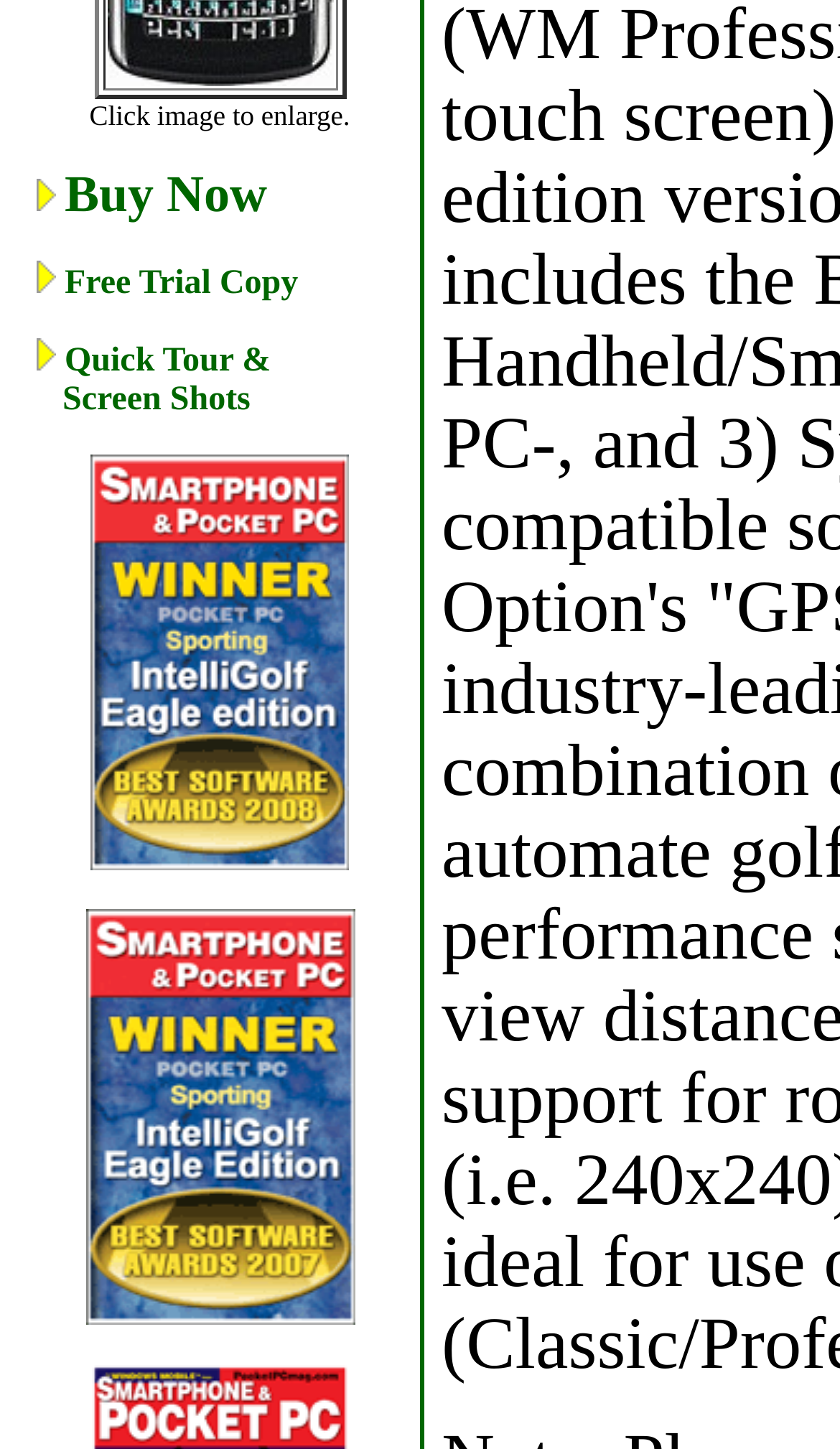Provide the bounding box coordinates of the HTML element this sentence describes: "Follow".

None